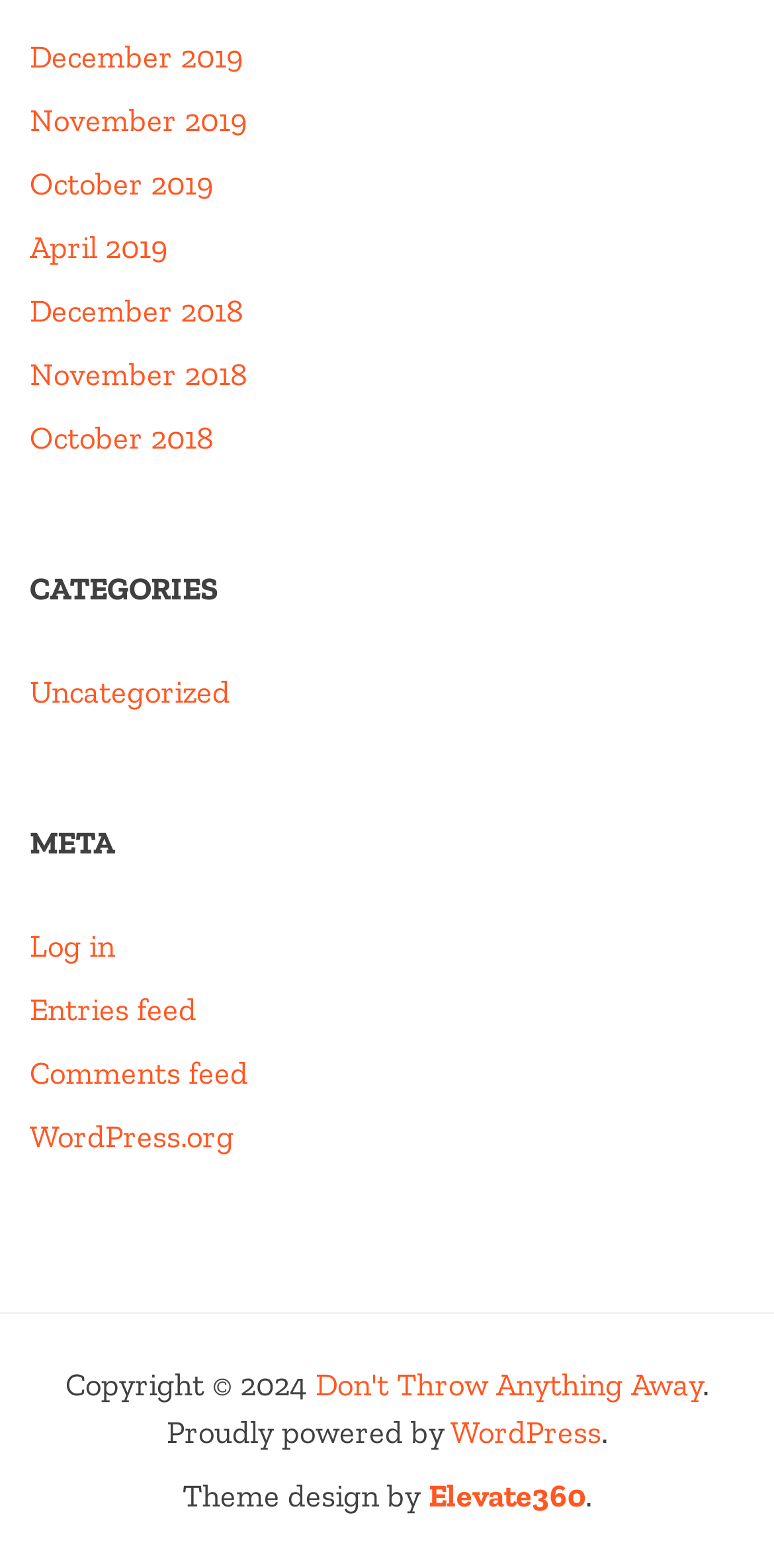Please analyze the image and give a detailed answer to the question:
What is the latest year listed on the webpage?

The webpage has links to different months and years, and the latest year listed is 2019, which is mentioned in the links 'December 2019', 'November 2019', 'October 2019', and 'April 2019'.